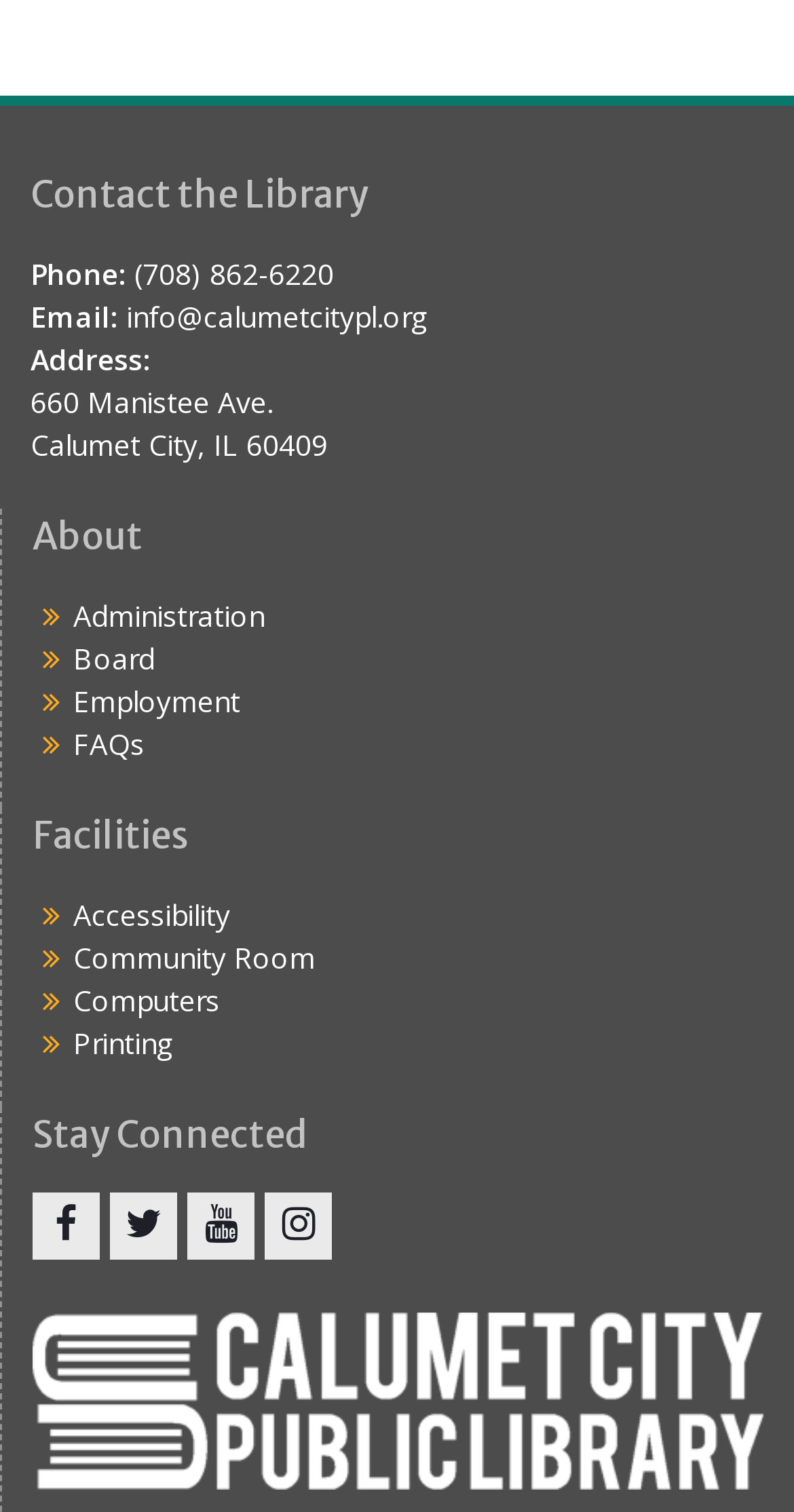Using the provided element description, identify the bounding box coordinates as (top-left x, top-left y, bottom-right x, bottom-right y). Ensure all values are between 0 and 1. Description: Administration

[0.092, 0.394, 0.333, 0.42]